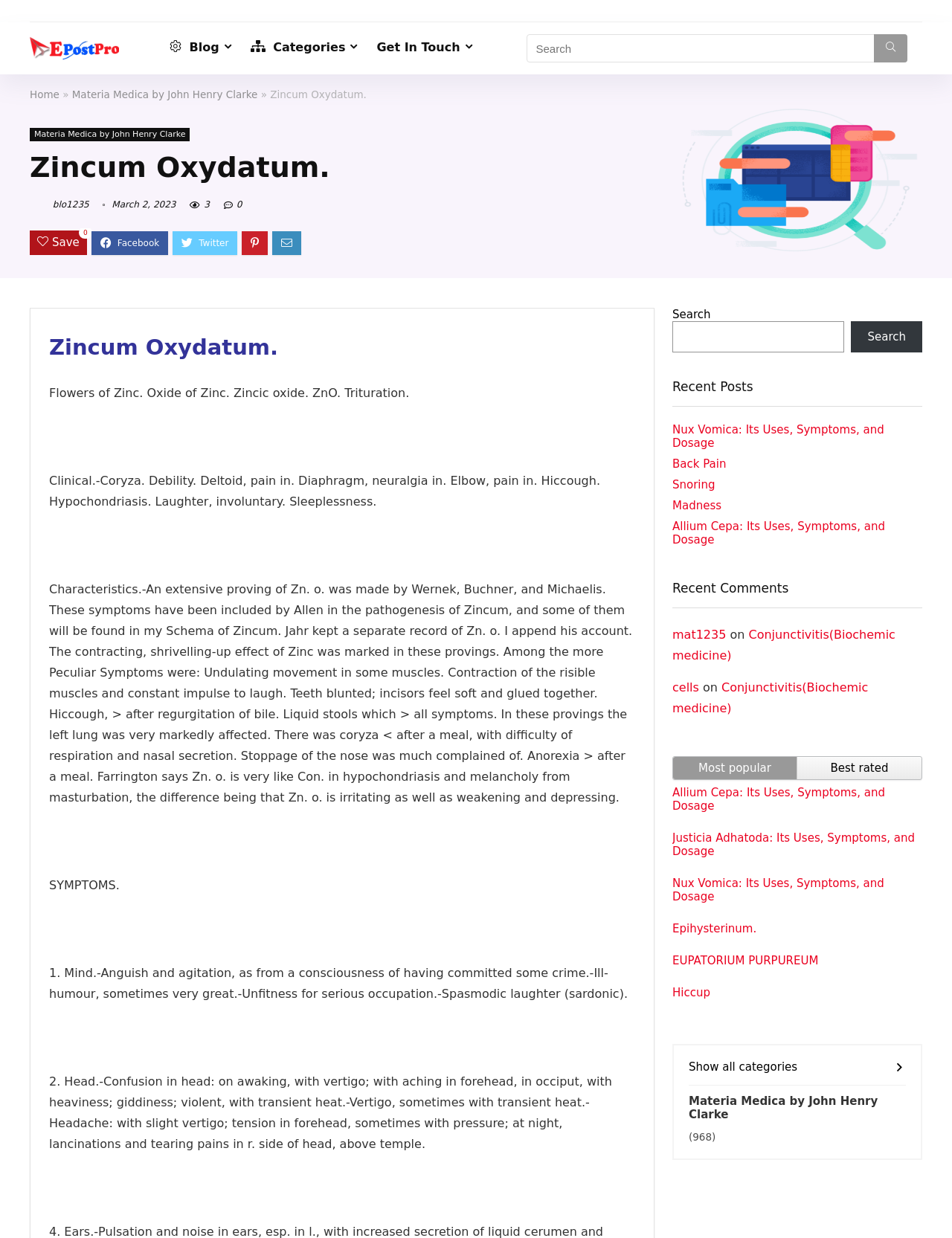Extract the bounding box coordinates for the UI element described as: "Conjunctivitis(Biochemic medicine)".

[0.706, 0.507, 0.941, 0.535]